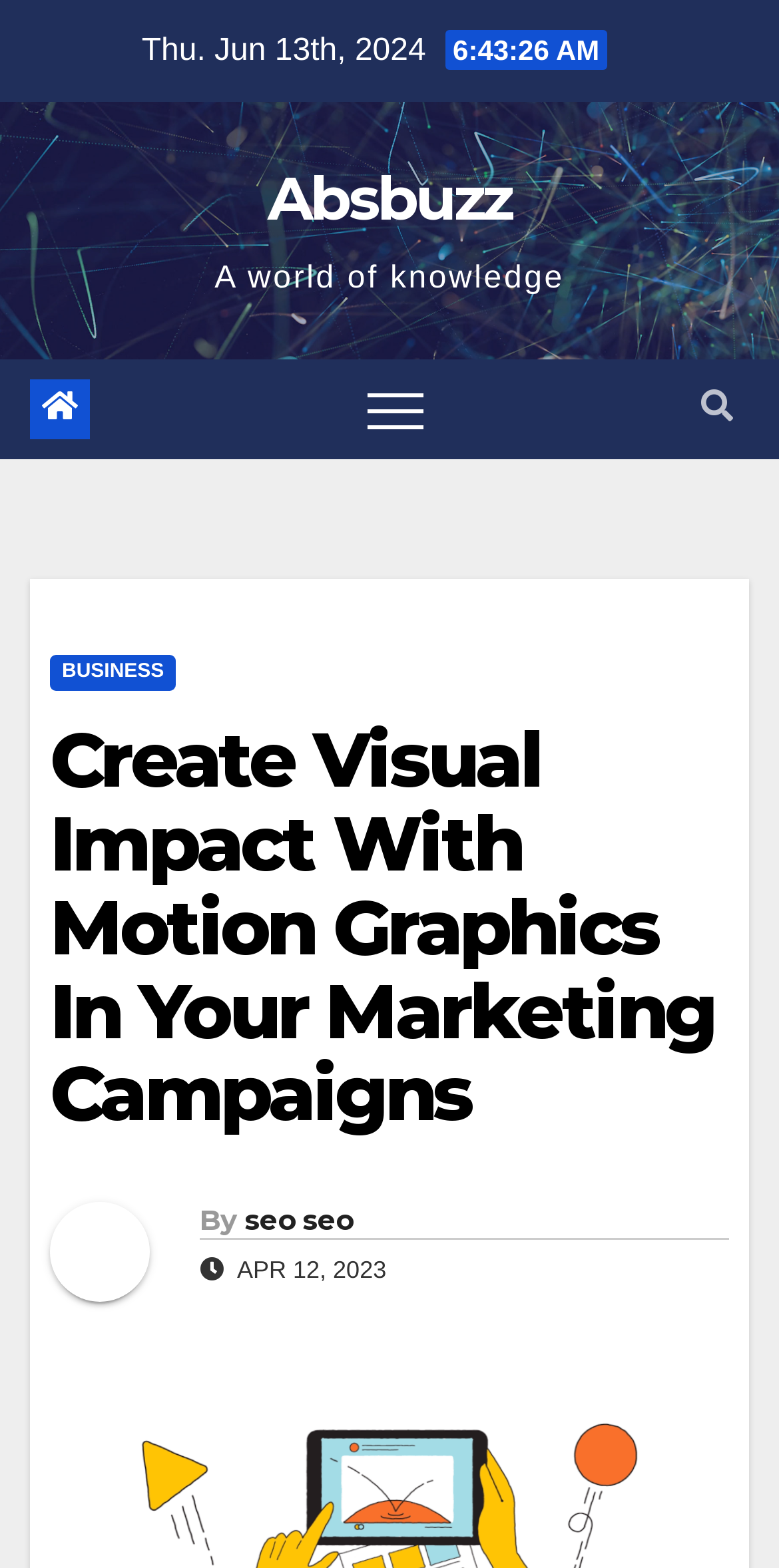Predict the bounding box of the UI element that fits this description: "parent_node: Byseo seo".

[0.064, 0.766, 0.256, 0.849]